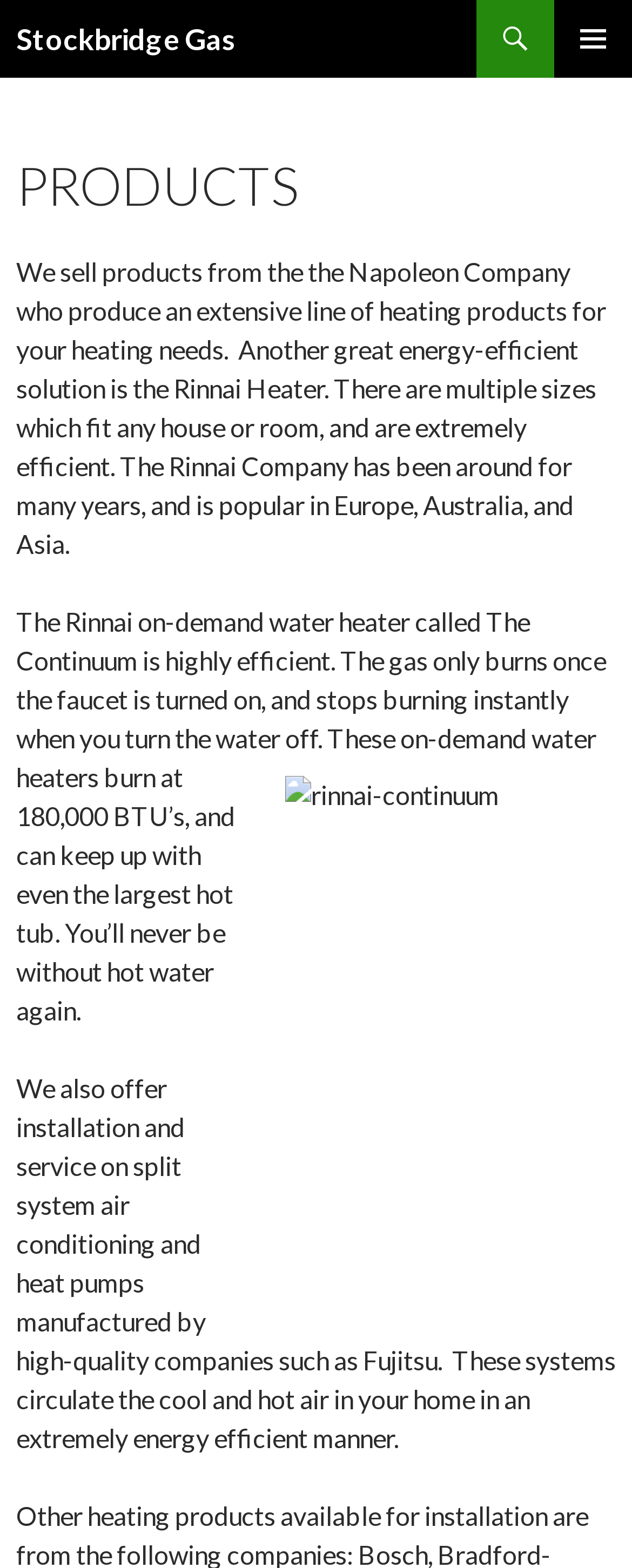Provide a short answer using a single word or phrase for the following question: 
What brand of water heater is mentioned?

Rinnai